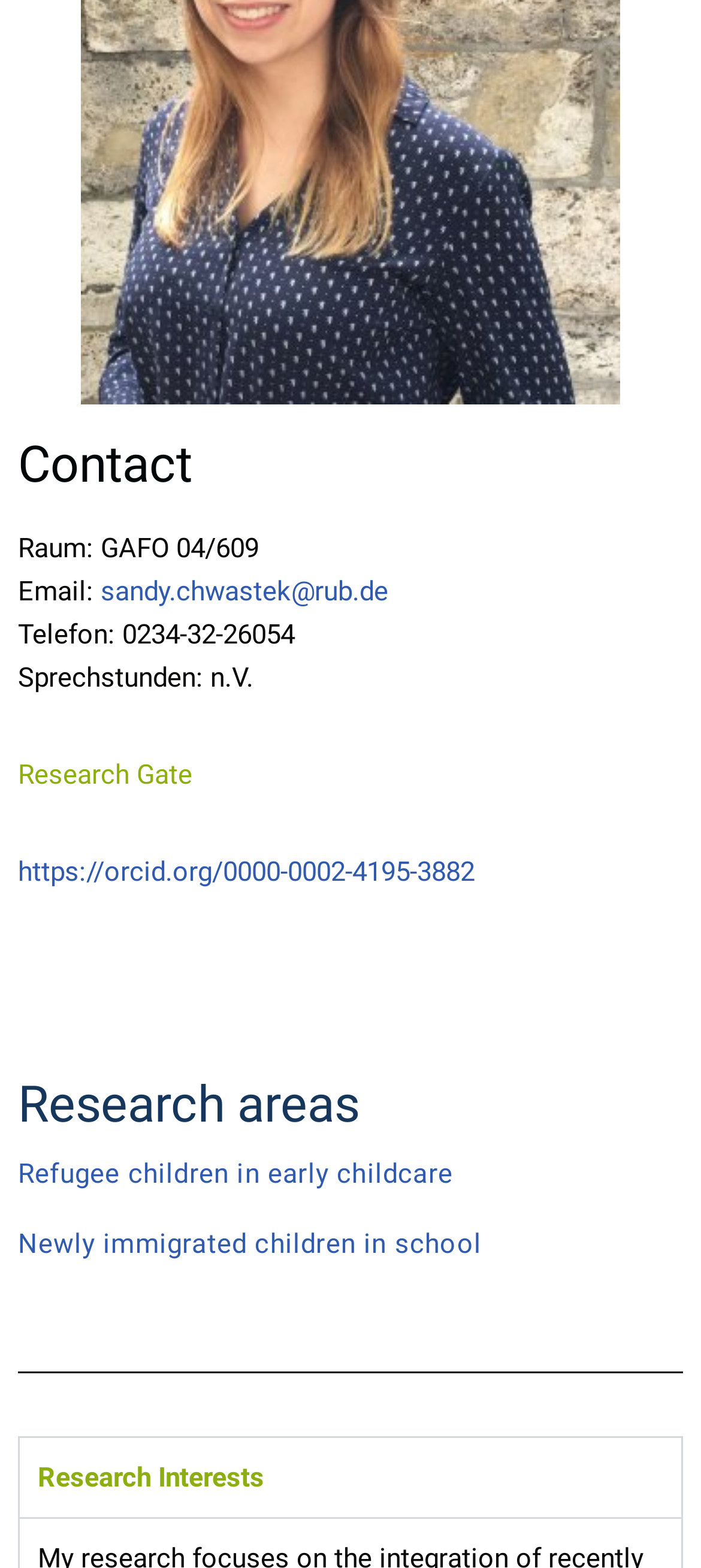Find the bounding box of the element with the following description: "Refugee children in early childcare". The coordinates must be four float numbers between 0 and 1, formatted as [left, top, right, bottom].

[0.026, 0.738, 0.646, 0.759]